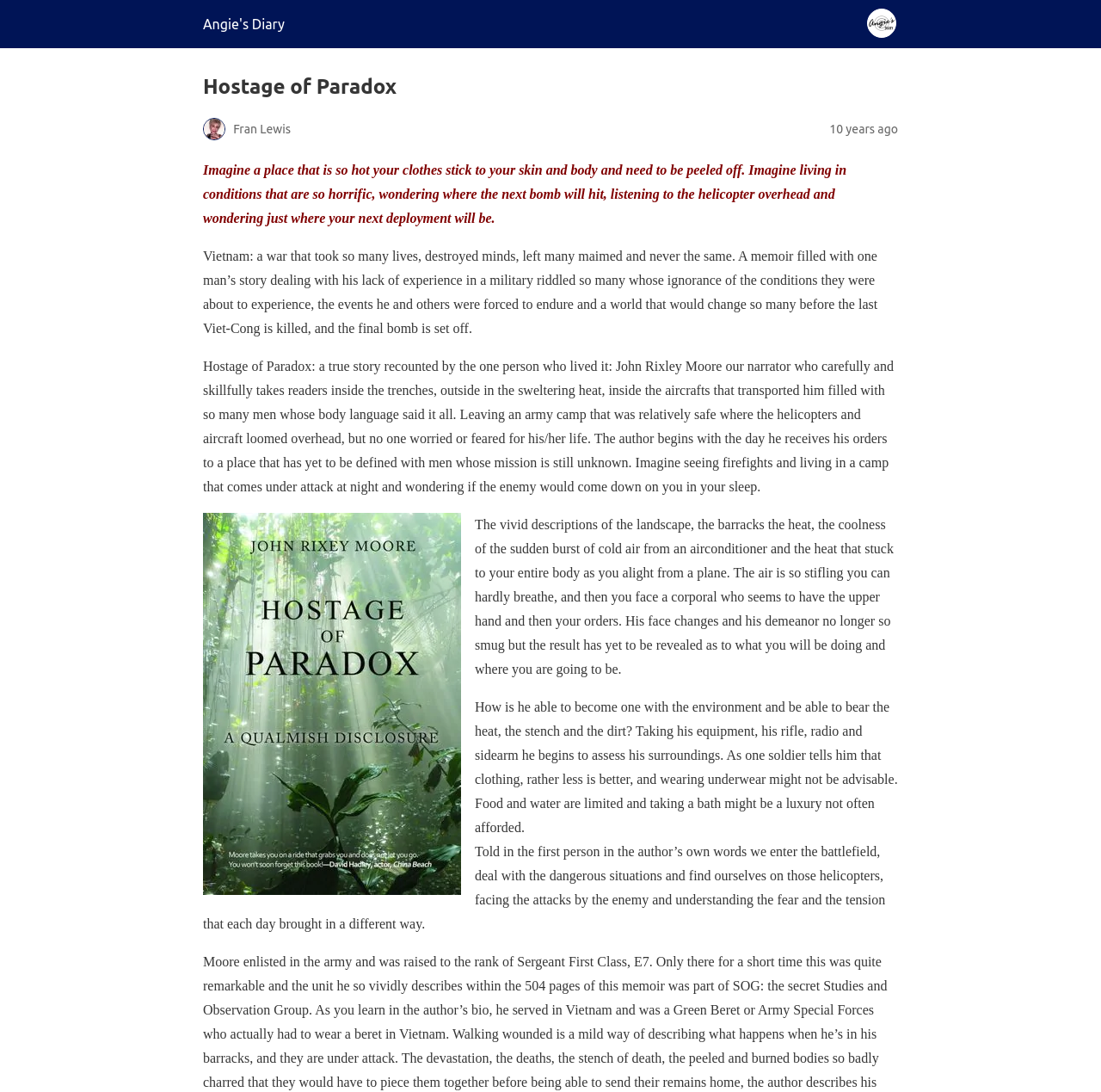Give a detailed account of the webpage's layout and content.

This webpage is about a book review of "Hostage of Paradox" by John Rixley Moore. At the top left corner, there is a site icon with a link to "Angie's Diary". Next to it, there is a header with the title "Hostage of Paradox" and an image of Fran Lewis. Below the header, there is a timestamp indicating that the post was made 10 years ago.

The main content of the webpage is a descriptive text about the book, which is divided into four paragraphs. The text describes the harsh conditions of the Vietnam War, where soldiers had to endure extreme heat, humidity, and danger. It also praises the author's ability to take readers inside the trenches, outside in the sweltering heat, and inside the aircrafts that transported him.

On the right side of the text, there is an image of the book cover "Hostage of Paradox". The text continues to describe the author's experiences, including his vivid descriptions of the landscape, barracks, and heat, as well as his encounters with corporals and the uncertainty of his mission.

At the bottom of the page, there is a final paragraph that summarizes the book, stating that it is told in the first person and takes readers into the battlefield, dealing with dangerous situations and facing enemy attacks. Overall, the webpage provides a detailed and engaging summary of the book, with a focus on the author's experiences and writing style.